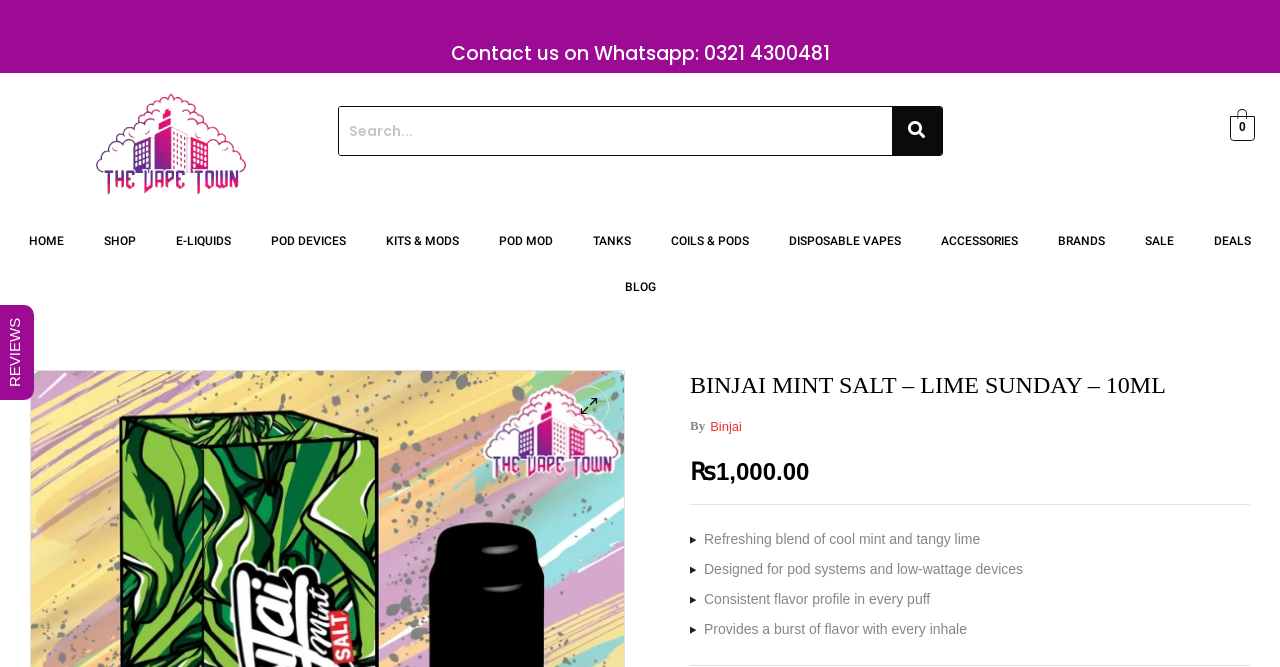Give a detailed account of the webpage.

The webpage is about a product called Binjai Mint Salt - Lime Sunday, a 10ml e-liquid. At the top, there are several links, including "Free delivery on Orders above Rs 6000", "Contact us on Whatsapp: 0321 4300481", and "vapetown" with a corresponding image. 

On the top-right side, there is a search bar with a search button. Below the search bar, there are several navigation links, including "HOME", "SHOP", "E-LIQUIDS", and others, arranged horizontally. 

On the left side, there is a link "0" and on the right side, there is a link "BLOG". 

The main content of the webpage is about the product, Binjai Mint Salt - Lime Sunday. The product name is displayed prominently, followed by a description of the product, including its features and benefits. The description is divided into four paragraphs, highlighting the refreshing blend of cool mint and tangy lime, its design for pod systems and low-wattage devices, consistent flavor profile, and burst of flavor with every inhale. The product price, ₹1,000.00, is also displayed.